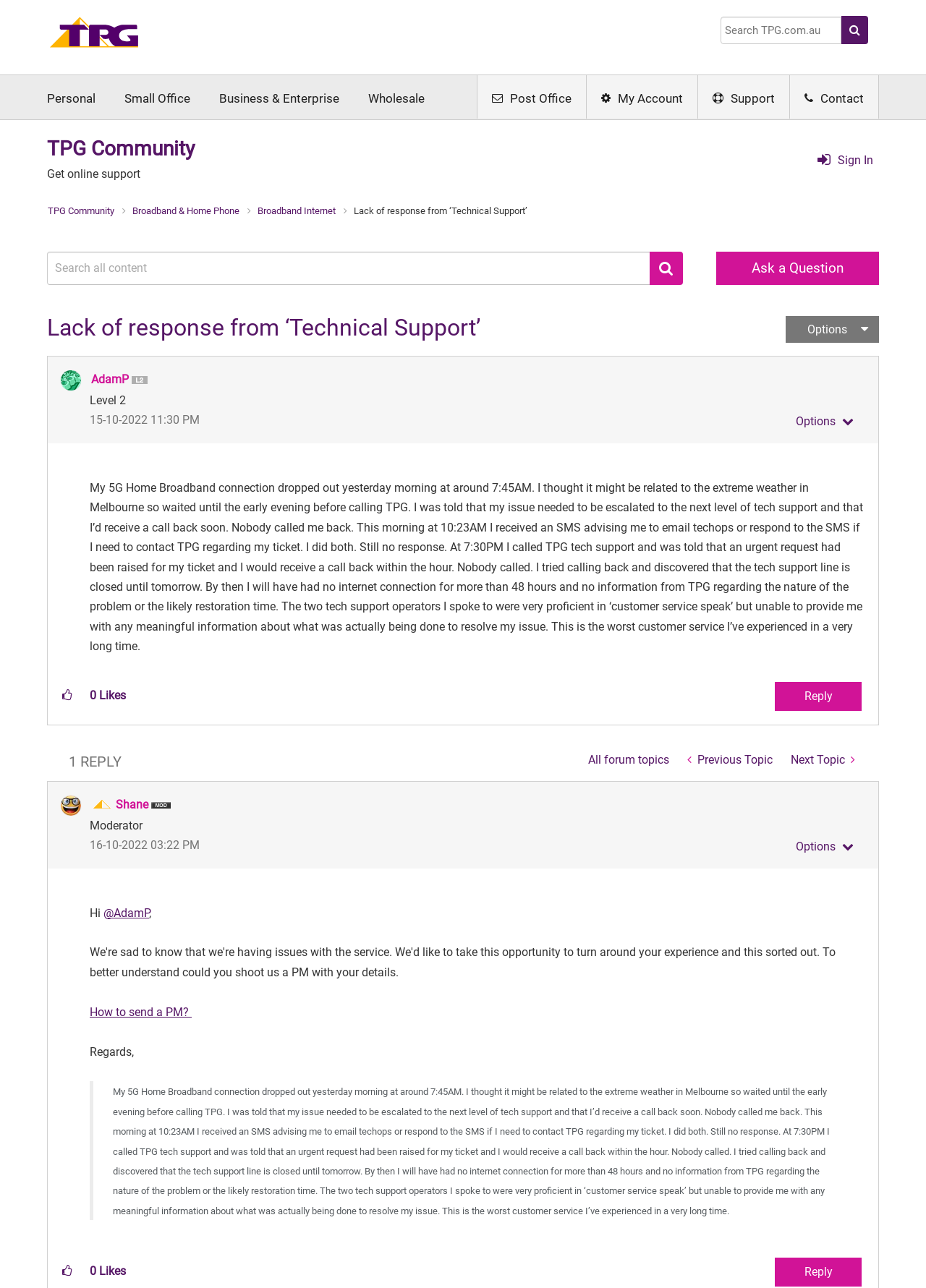What is the role of the user 'Shane'?
Examine the screenshot and reply with a single word or phrase.

Moderator